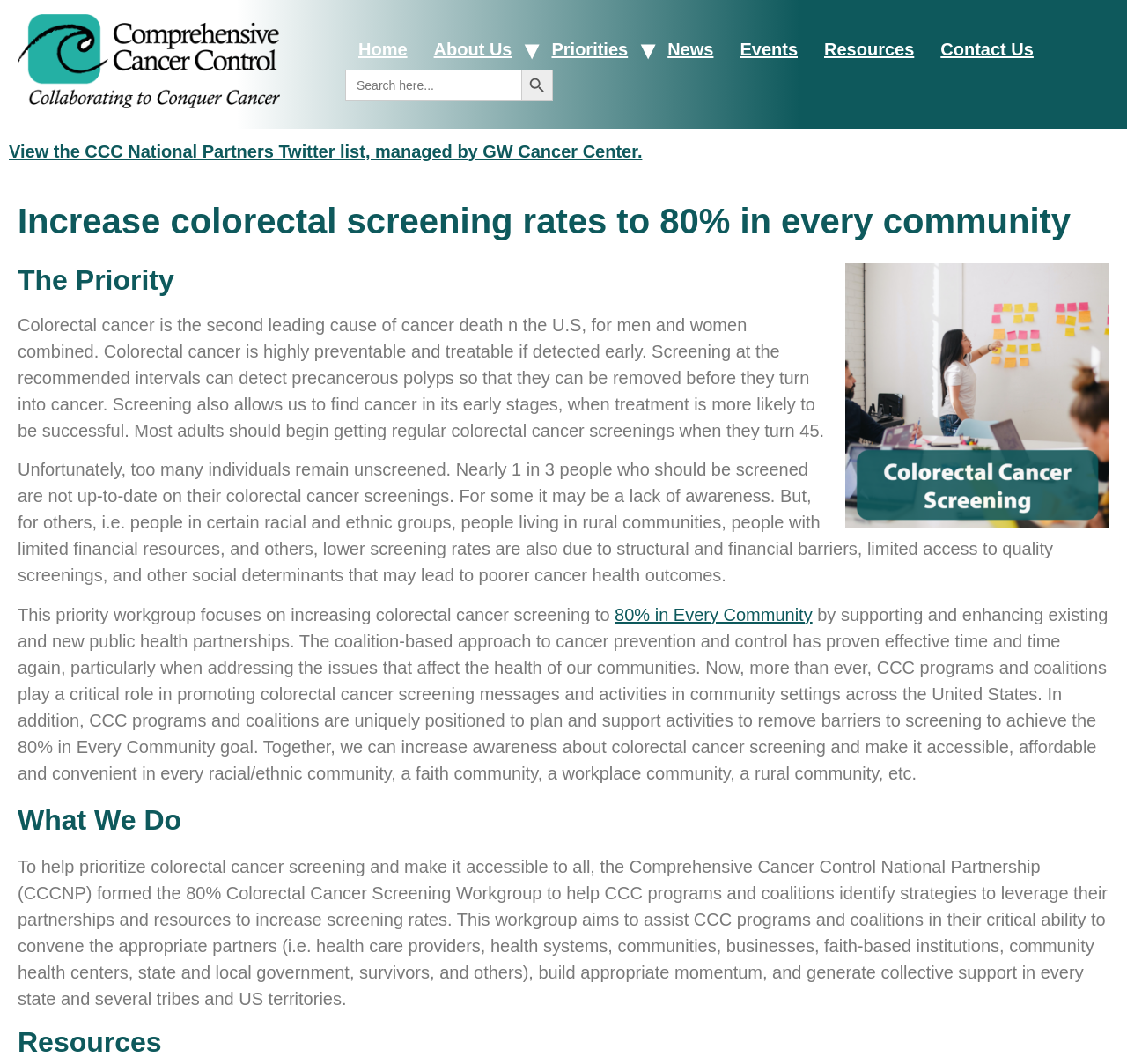Please pinpoint the bounding box coordinates for the region I should click to adhere to this instruction: "Click the Home link".

[0.306, 0.027, 0.373, 0.065]